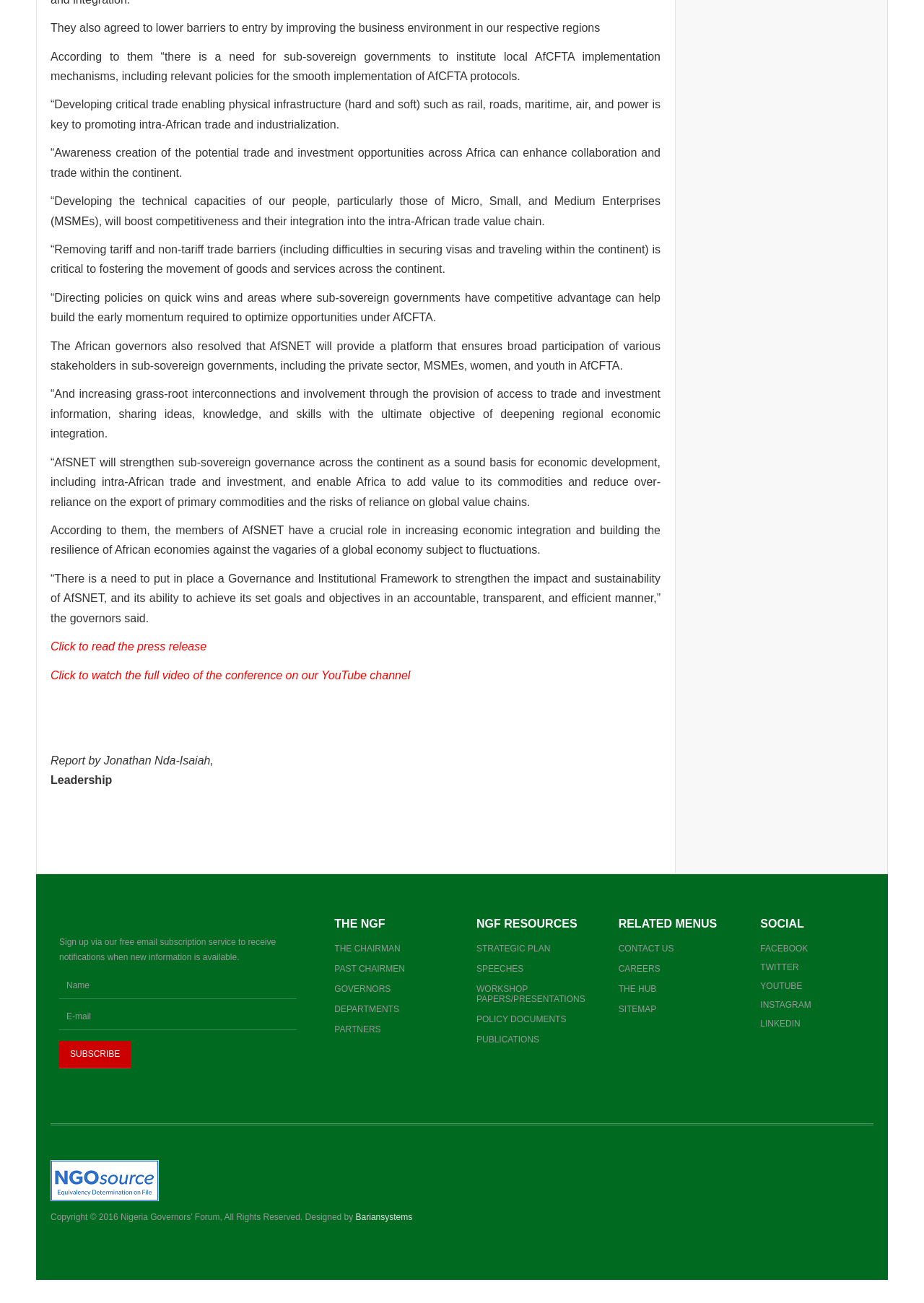Extract the bounding box coordinates for the UI element described by the text: "input value="E-mail" name="user[email]" title="E-mail" value="E-mail"". The coordinates should be in the form of [left, top, right, bottom] with values between 0 and 1.

[0.064, 0.77, 0.321, 0.791]